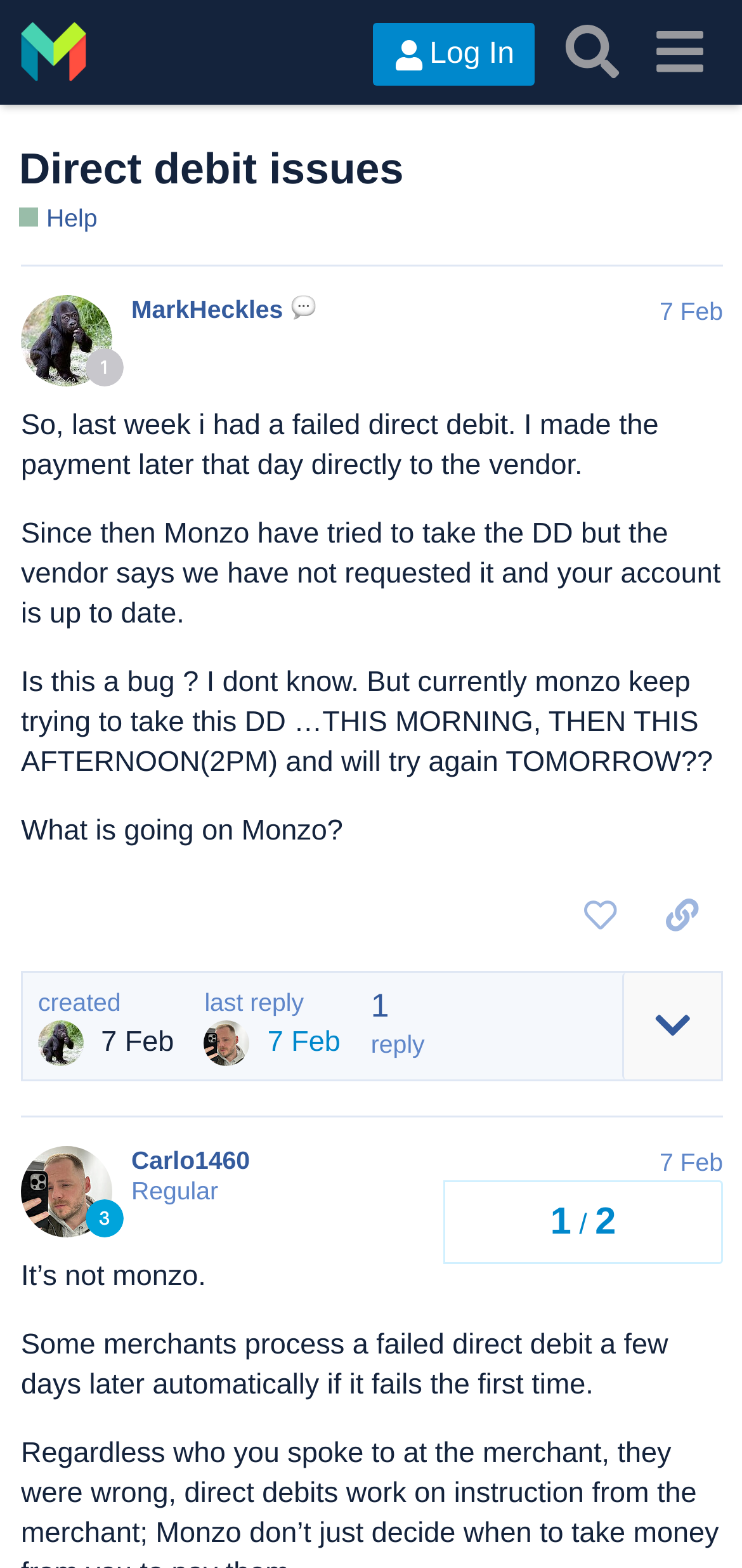What is the username of the author of the first post?
Answer with a single word or short phrase according to what you see in the image.

MarkHeckles